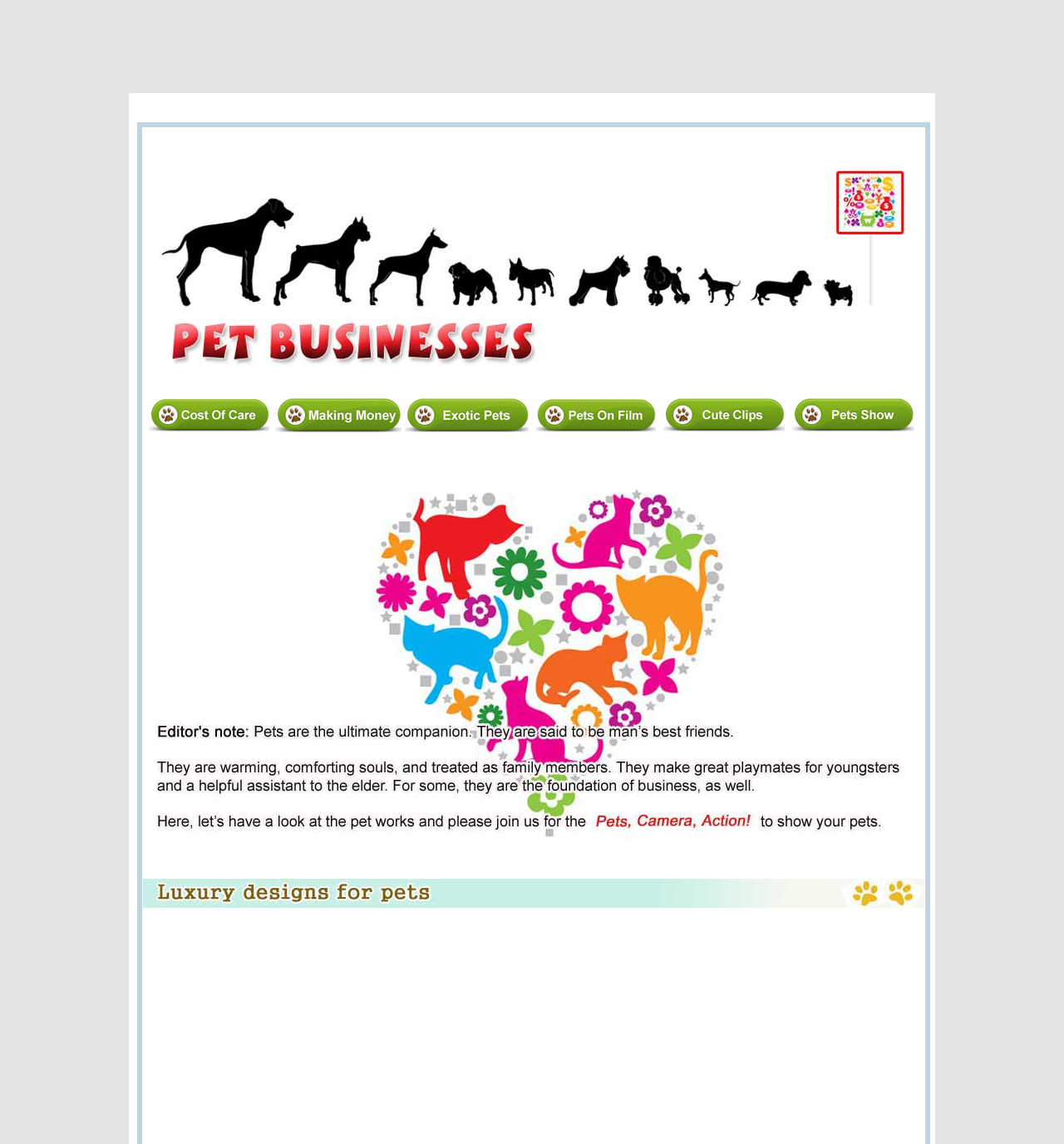How many links are there on the webpage?
Look at the image and answer the question with a single word or phrase.

5